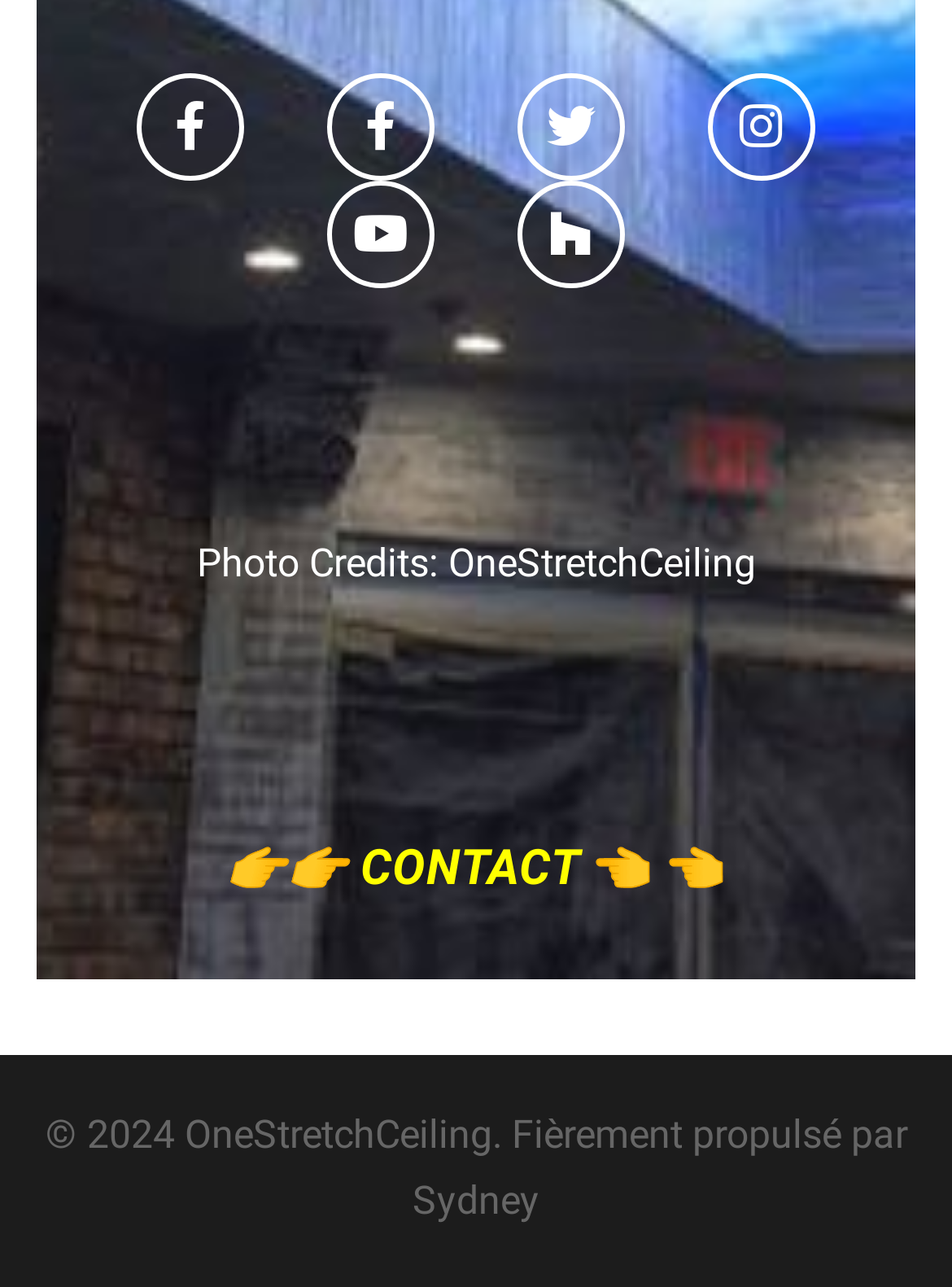Can you provide the bounding box coordinates for the element that should be clicked to implement the instruction: "Visit Sydney website"?

[0.433, 0.914, 0.567, 0.95]